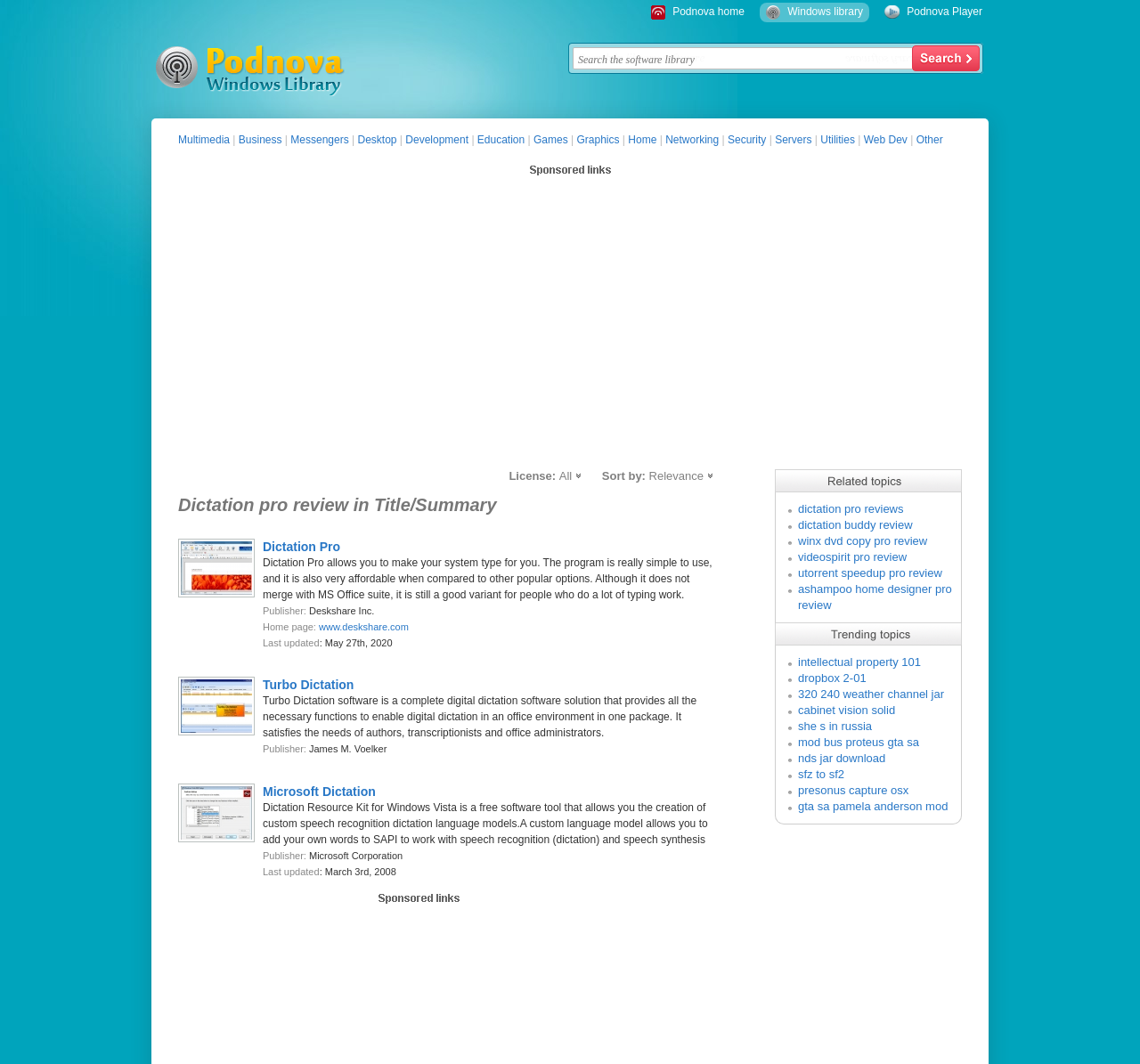Determine the bounding box coordinates of the area to click in order to meet this instruction: "Browse the Multimedia category".

[0.156, 0.126, 0.202, 0.137]